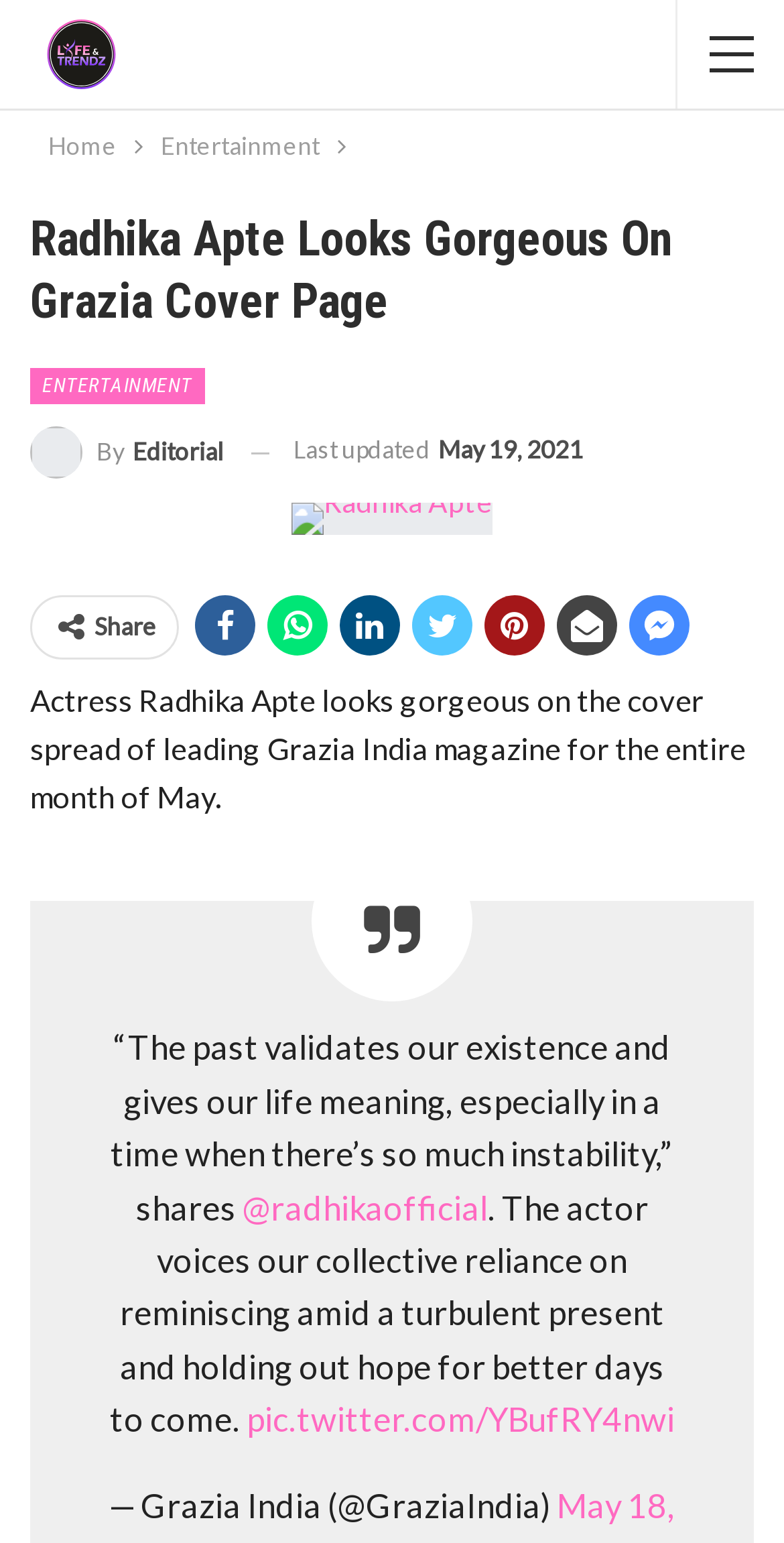Please find the top heading of the webpage and generate its text.

Radhika Apte Looks Gorgeous On Grazia Cover Page